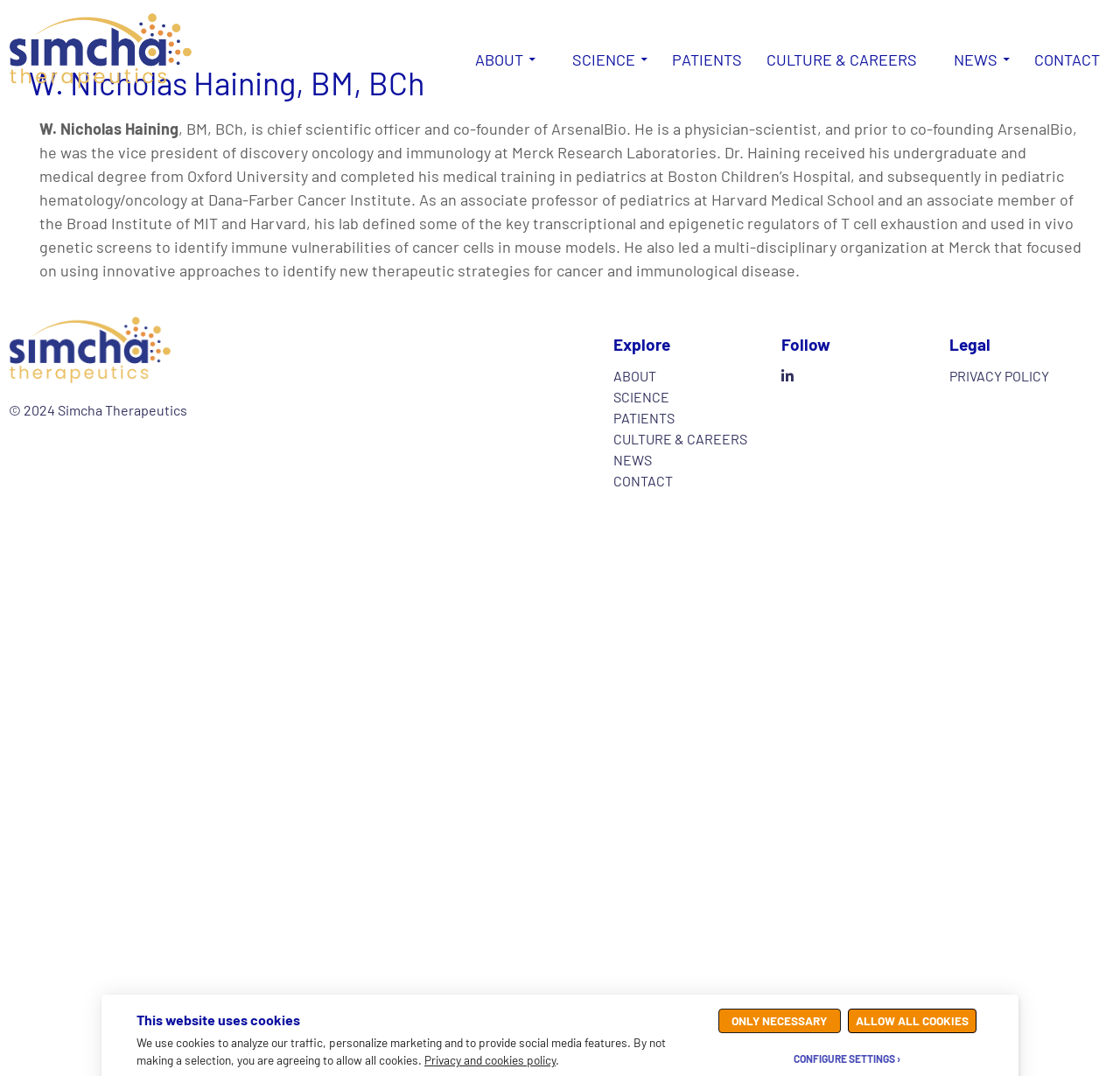Locate the bounding box coordinates of the element that needs to be clicked to carry out the instruction: "Click the ABOUT link". The coordinates should be given as four float numbers ranging from 0 to 1, i.e., [left, top, right, bottom].

[0.404, 0.036, 0.488, 0.075]